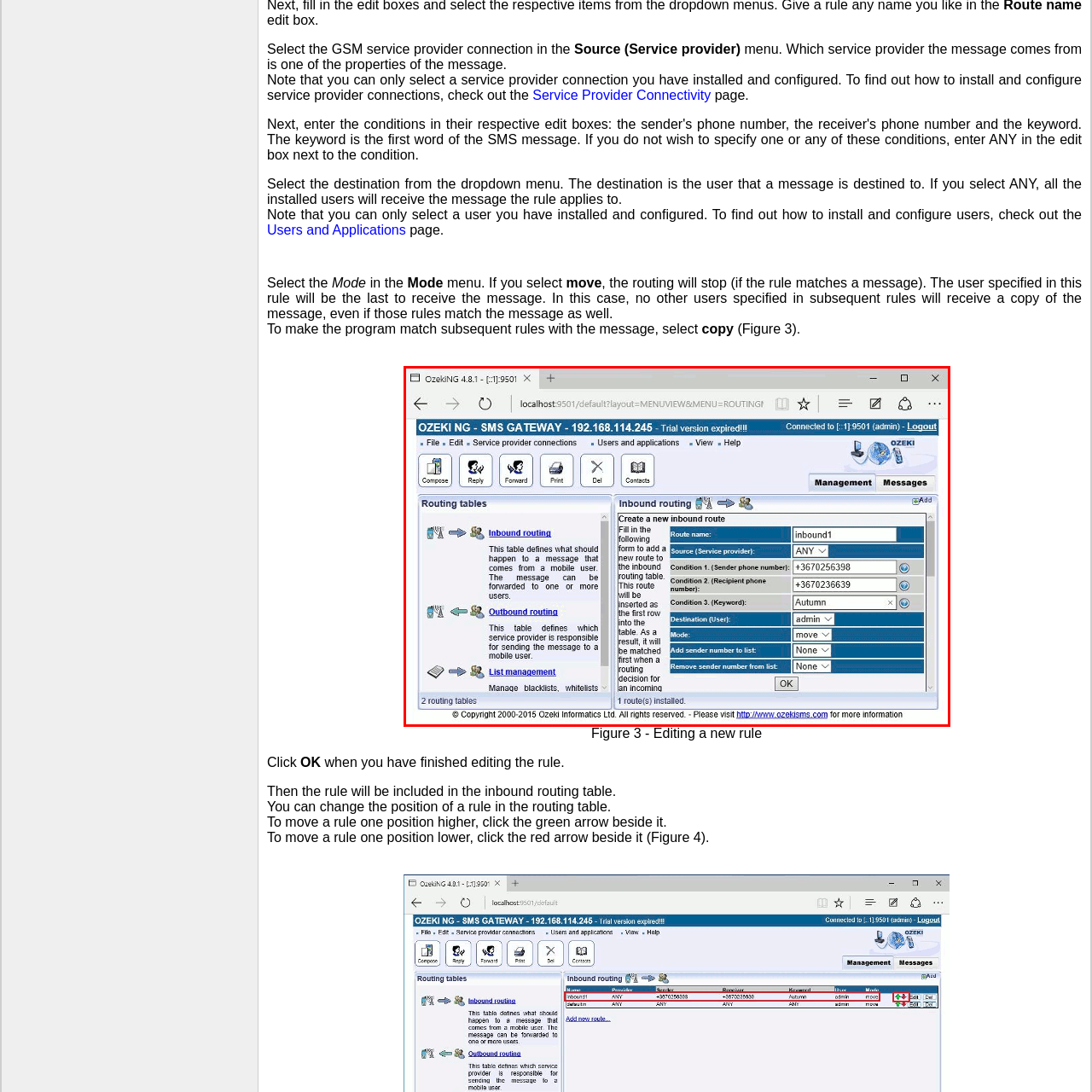Elaborate on the scene depicted within the red bounding box in the image.

The image displays a screenshot of the Ozeki NG SMS Gateway interface, specifically focusing on the "Inbound Routing" section. In this segment, users can create a new inbound route by filling out several fields. Key inputs include the "Route name," which is set to "inbound1," along with options for selecting the service provider, specifying conditions such as sender and recipient phone numbers, and a keyword. The user can designate a destination for the messages, and there are options to manage users regarding the list of added sender numbers. The interface is structured with a clear layout, enabling efficient navigation through various routing options and configurations. The top menu shows sections for management and messages, reinforcing the comprehensive nature of the SMS gateway functionalities.